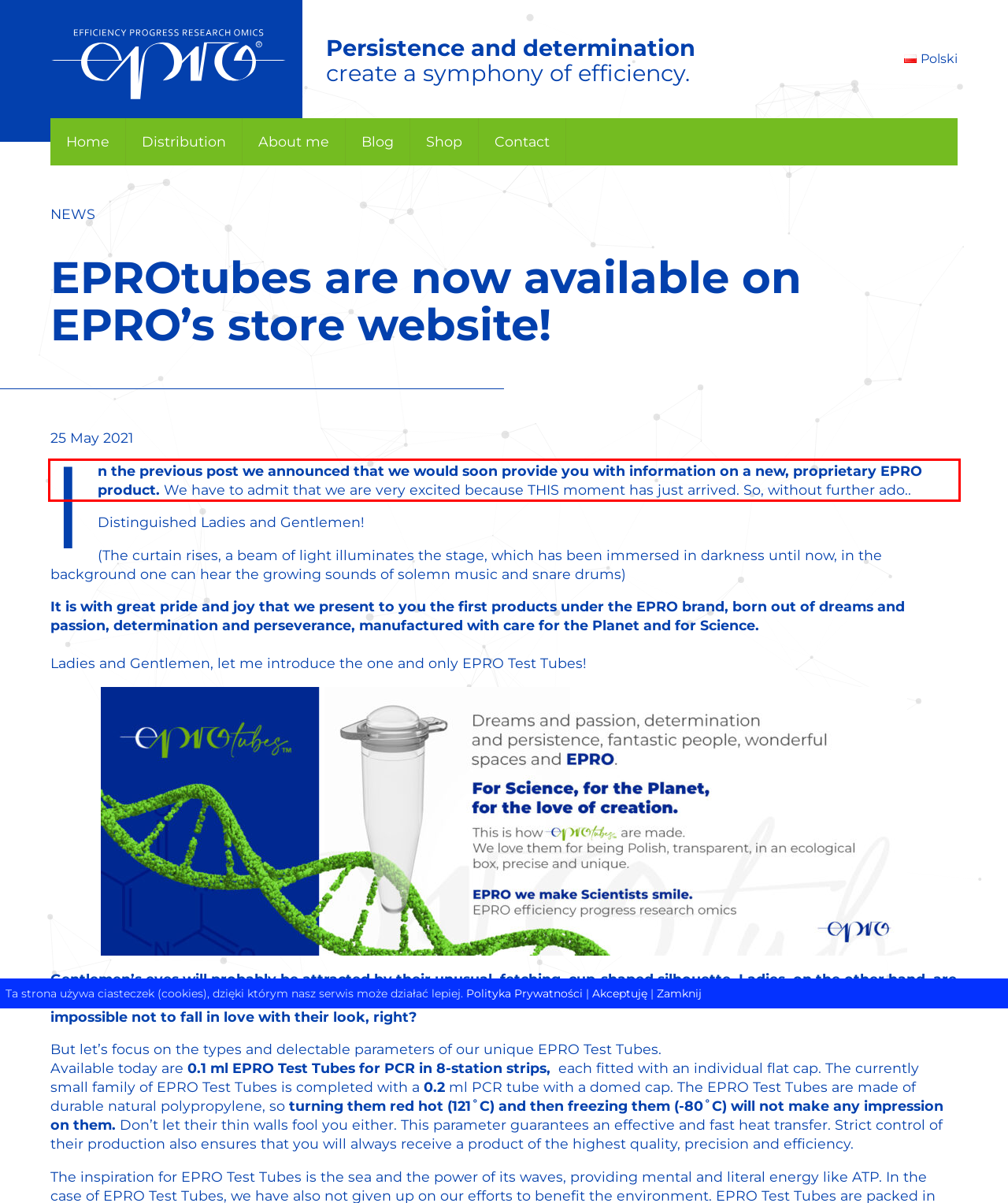There is a screenshot of a webpage with a red bounding box around a UI element. Please use OCR to extract the text within the red bounding box.

In the previous post we announced that we would soon provide you with information on a new, proprietary EPRO product. We have to admit that we are very excited because THIS moment has just arrived. So, without further ado..